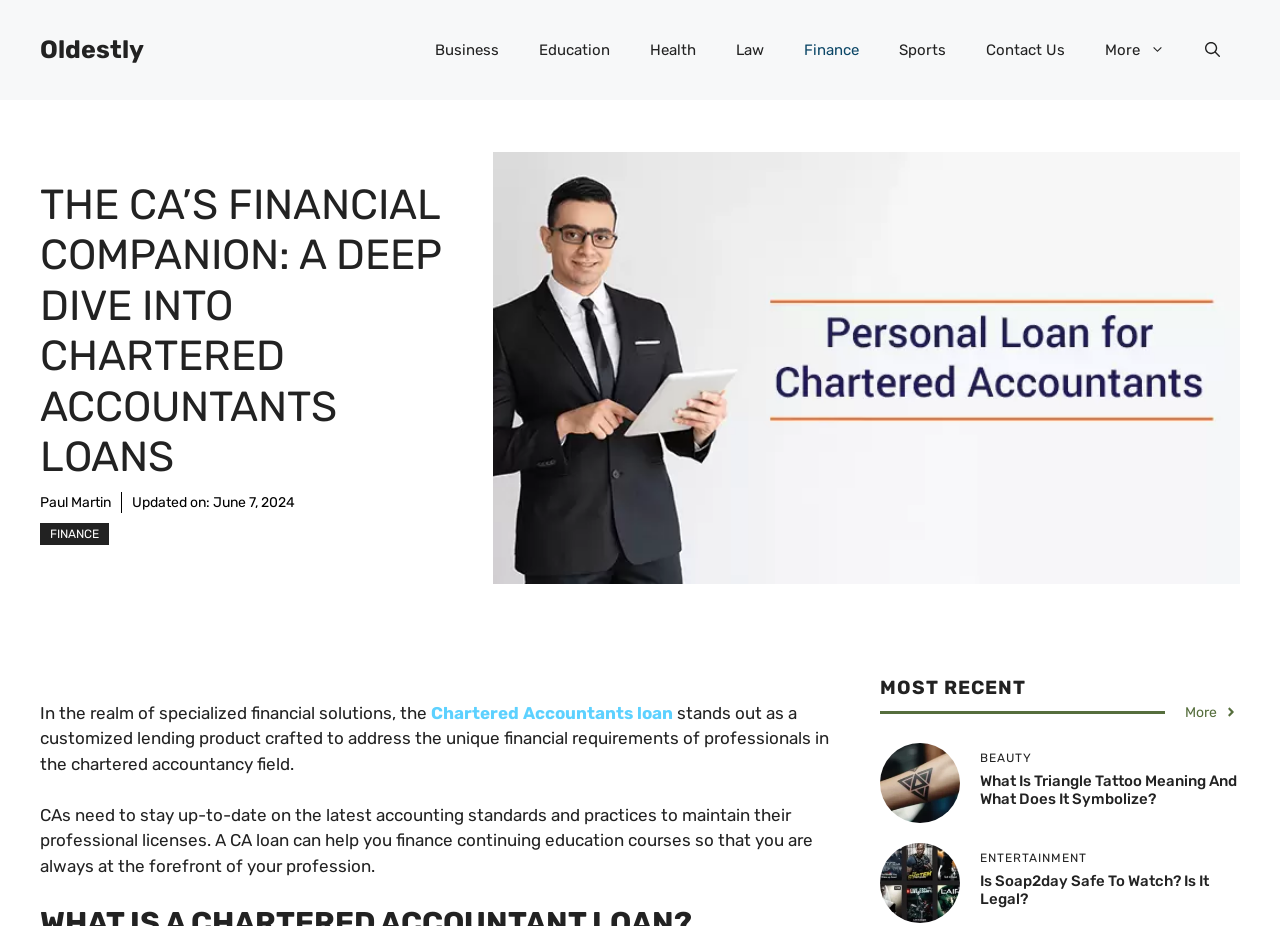Locate the bounding box coordinates of the element I should click to achieve the following instruction: "Read more about Chartered Accountants loan".

[0.337, 0.759, 0.526, 0.781]